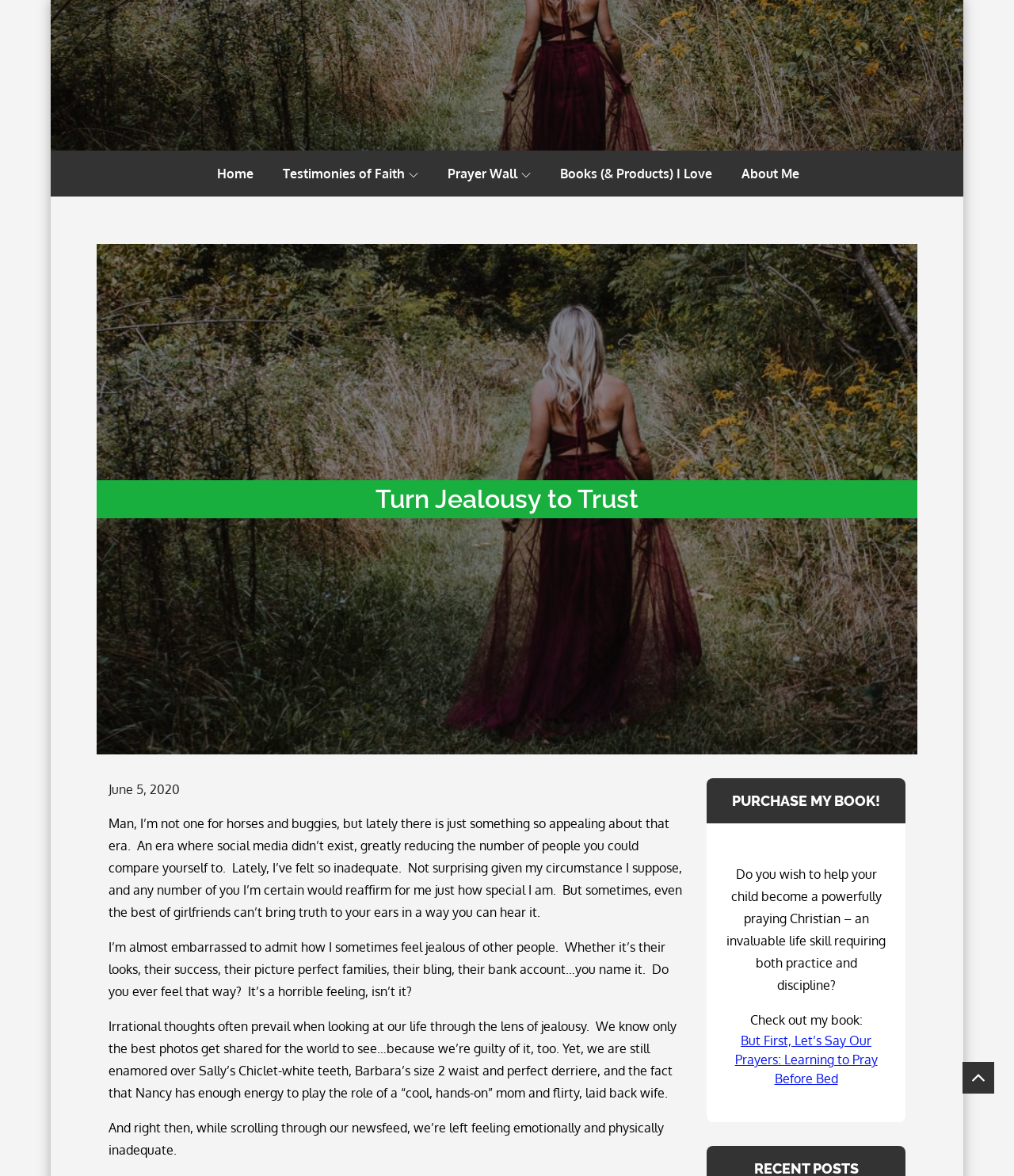Identify the bounding box of the UI element that matches this description: "Testimonies of Faith".

[0.265, 0.128, 0.427, 0.167]